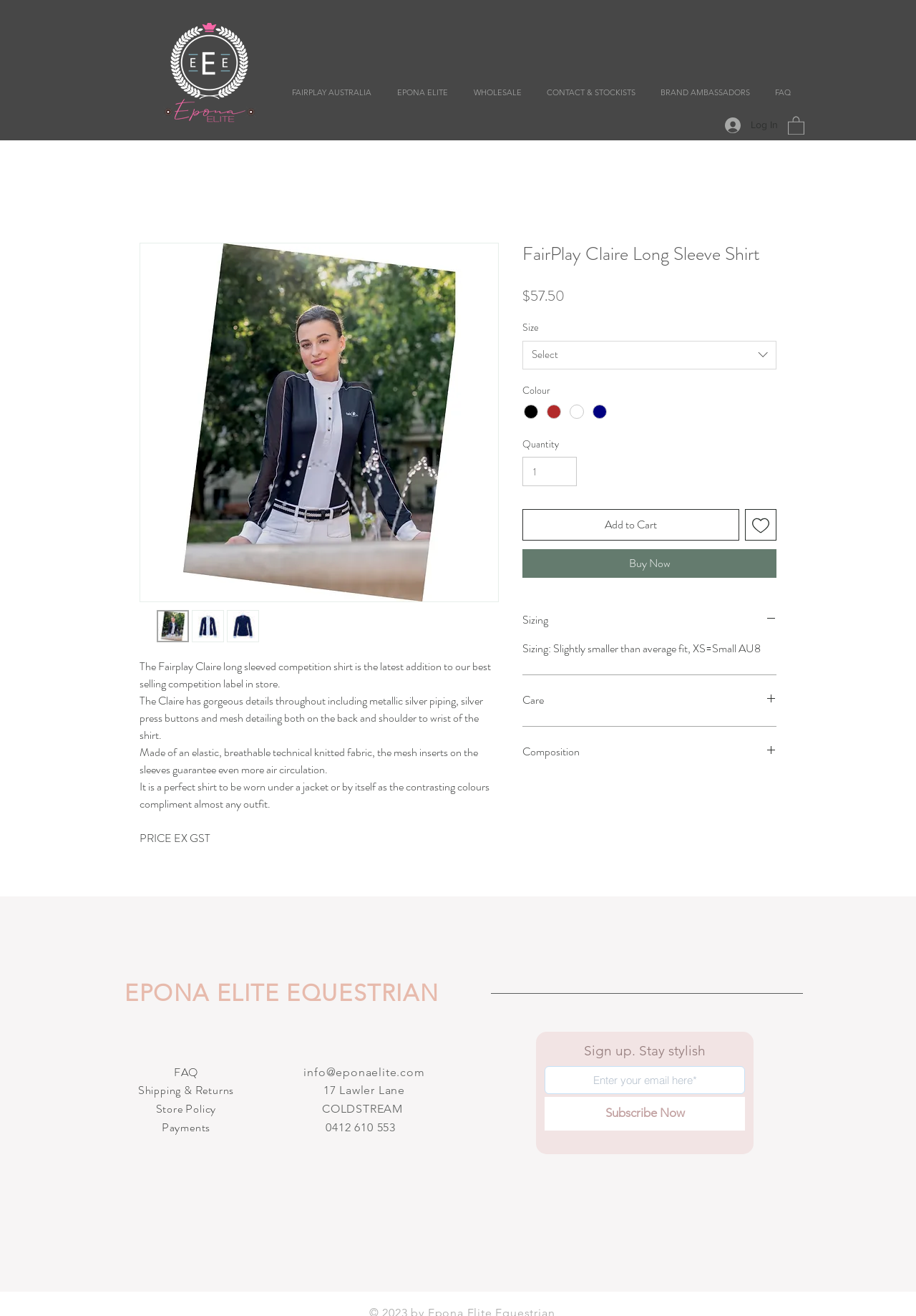Please respond to the question using a single word or phrase:
What is the name of the shirt?

FairPlay Claire Long Sleeve Shirt